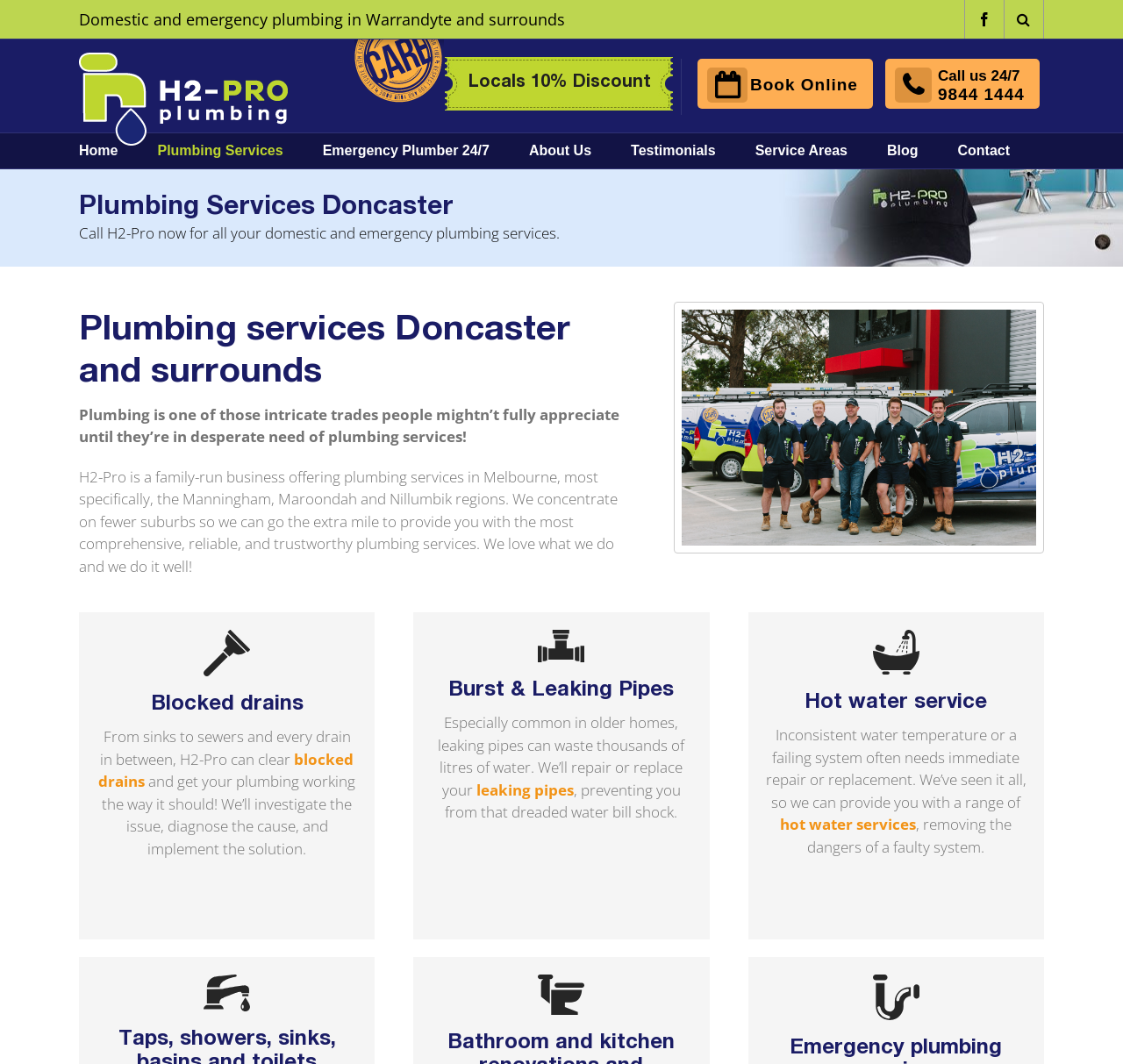Could you locate the bounding box coordinates for the section that should be clicked to accomplish this task: "Go to Home page".

[0.07, 0.125, 0.14, 0.158]